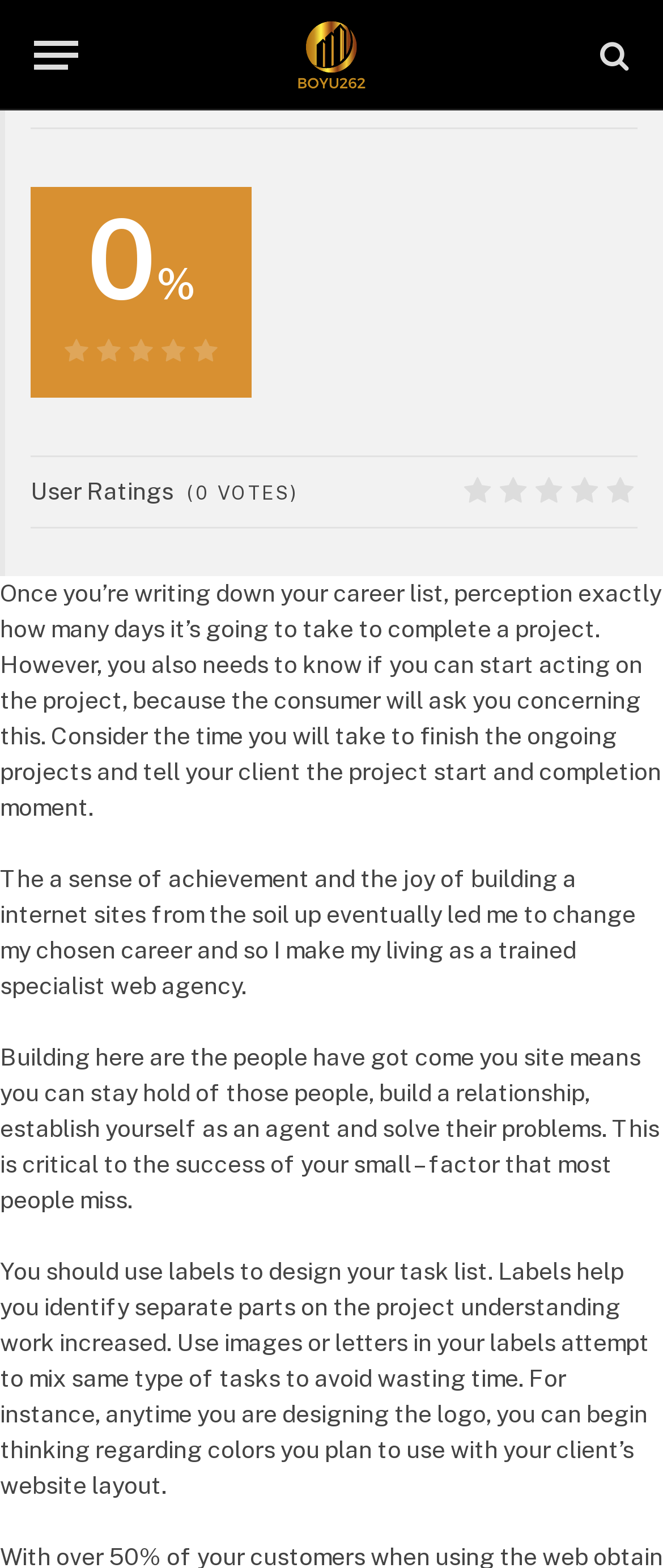Give a one-word or one-phrase response to the question:
What is the benefit of building a relationship with people who come to your site?

Success of small business